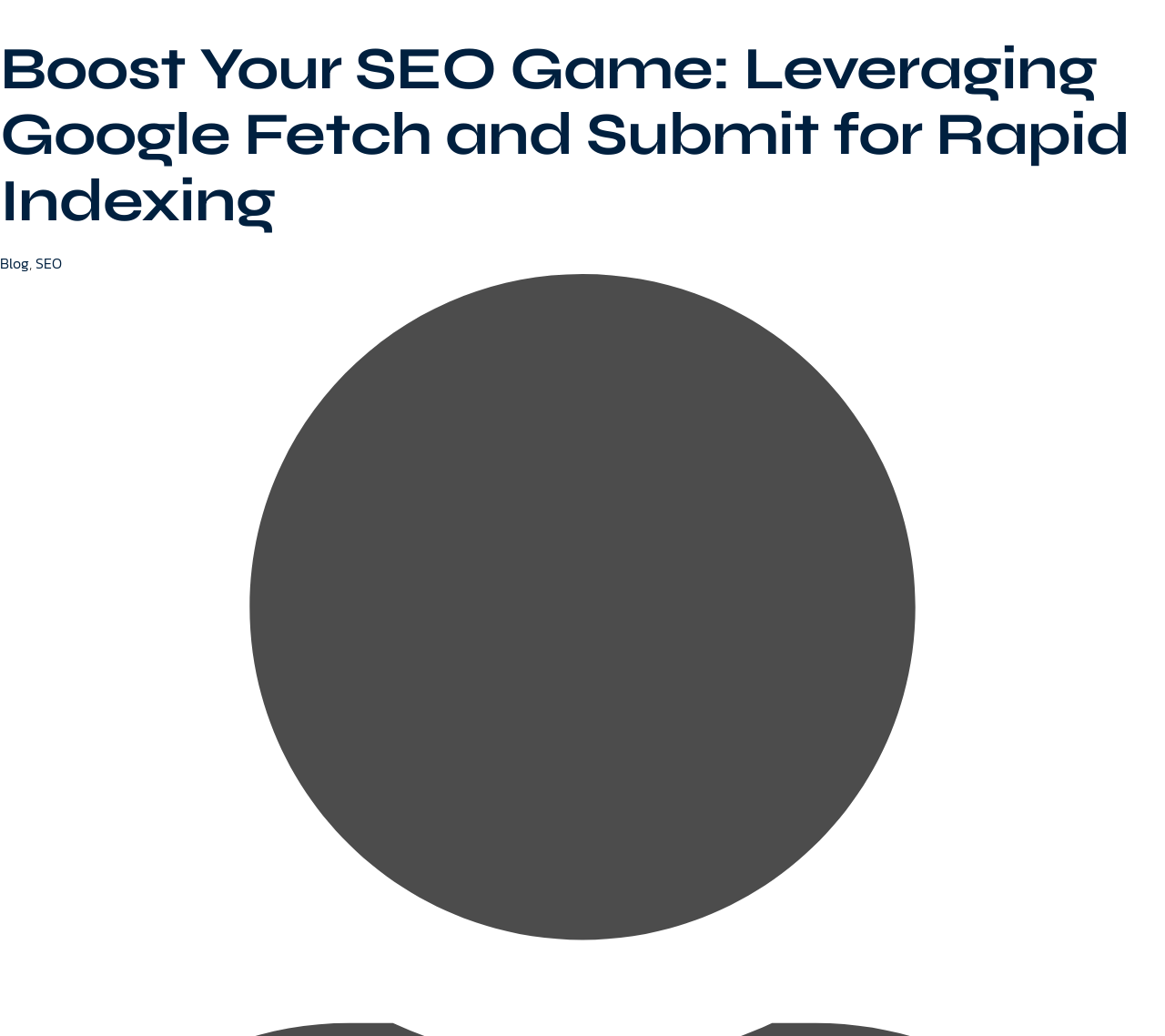Determine the bounding box coordinates of the section I need to click to execute the following instruction: "Go to HOME page". Provide the coordinates as four float numbers between 0 and 1, i.e., [left, top, right, bottom].

[0.321, 0.009, 0.358, 0.061]